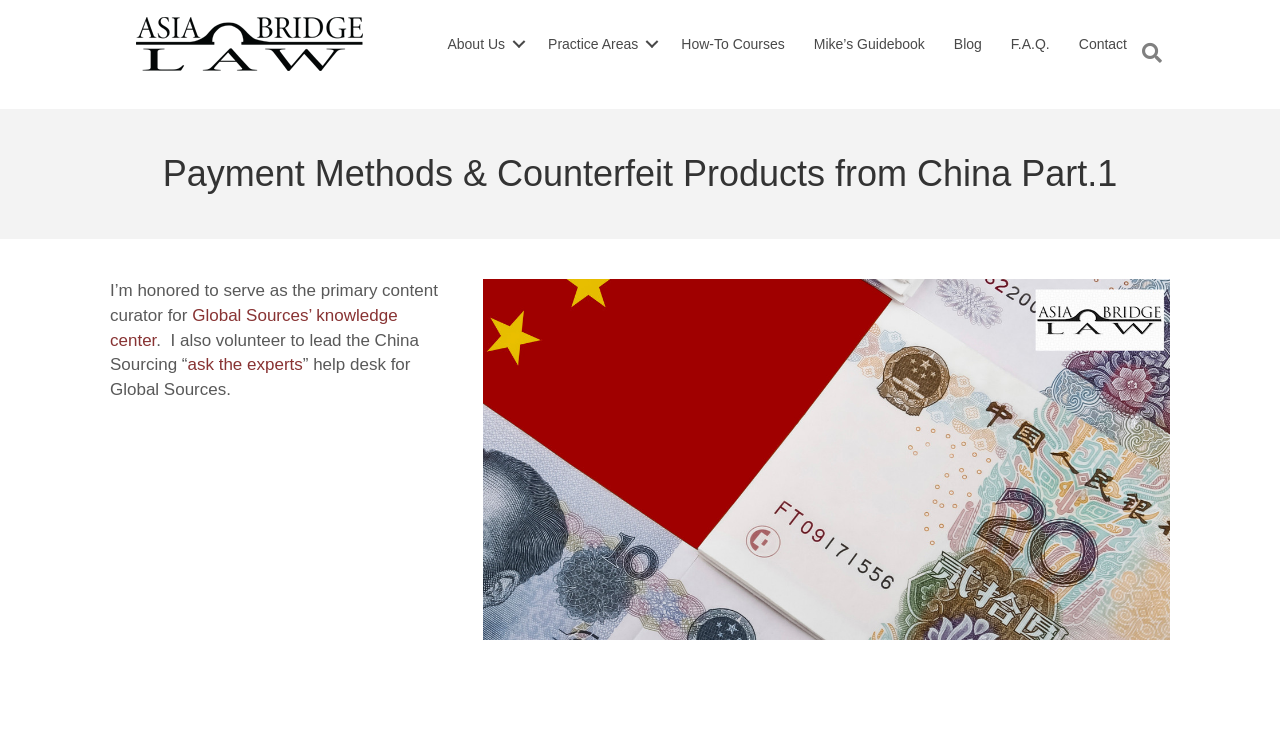Who is the primary content curator for Global Sources’ knowledge center?
Look at the image and respond with a single word or a short phrase.

The author of the article